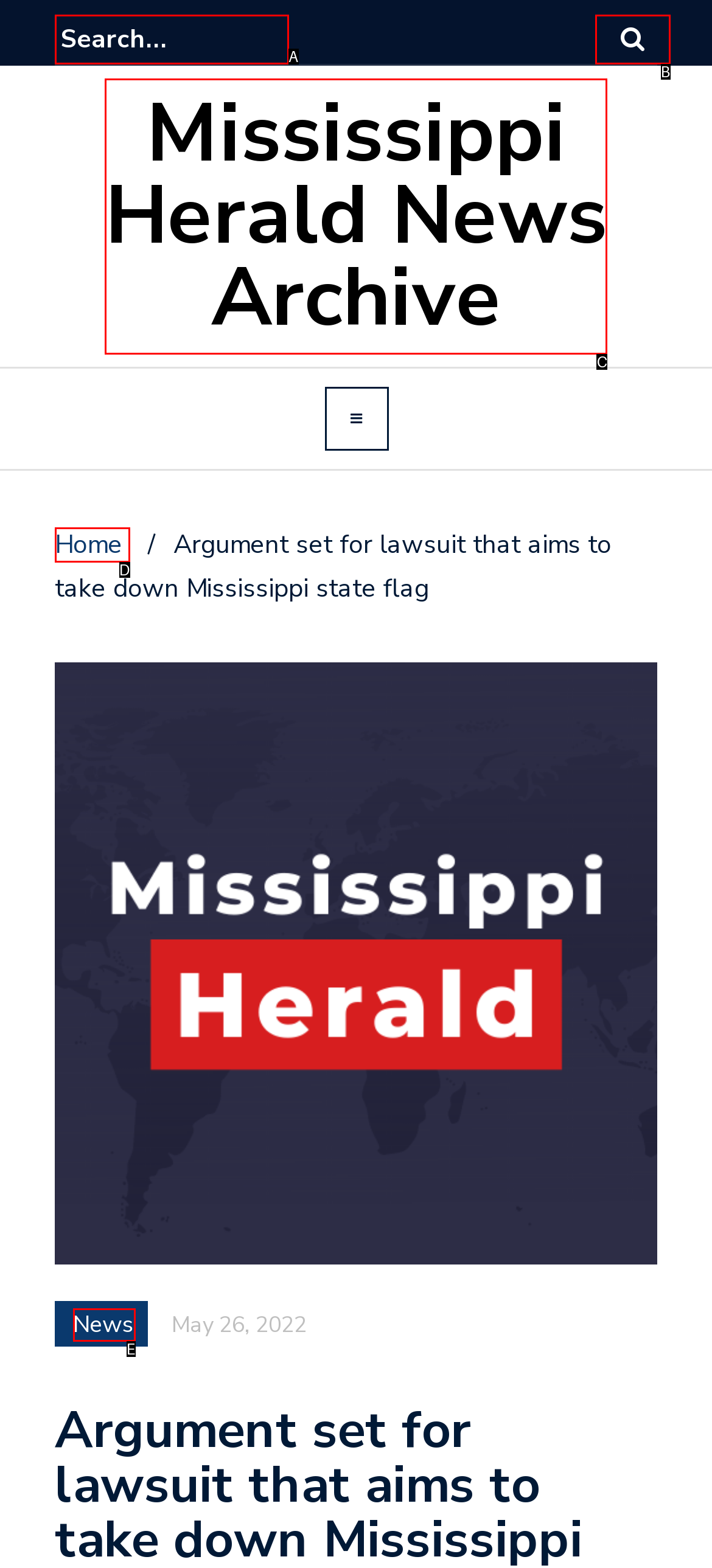Select the letter of the option that corresponds to: News
Provide the letter from the given options.

E